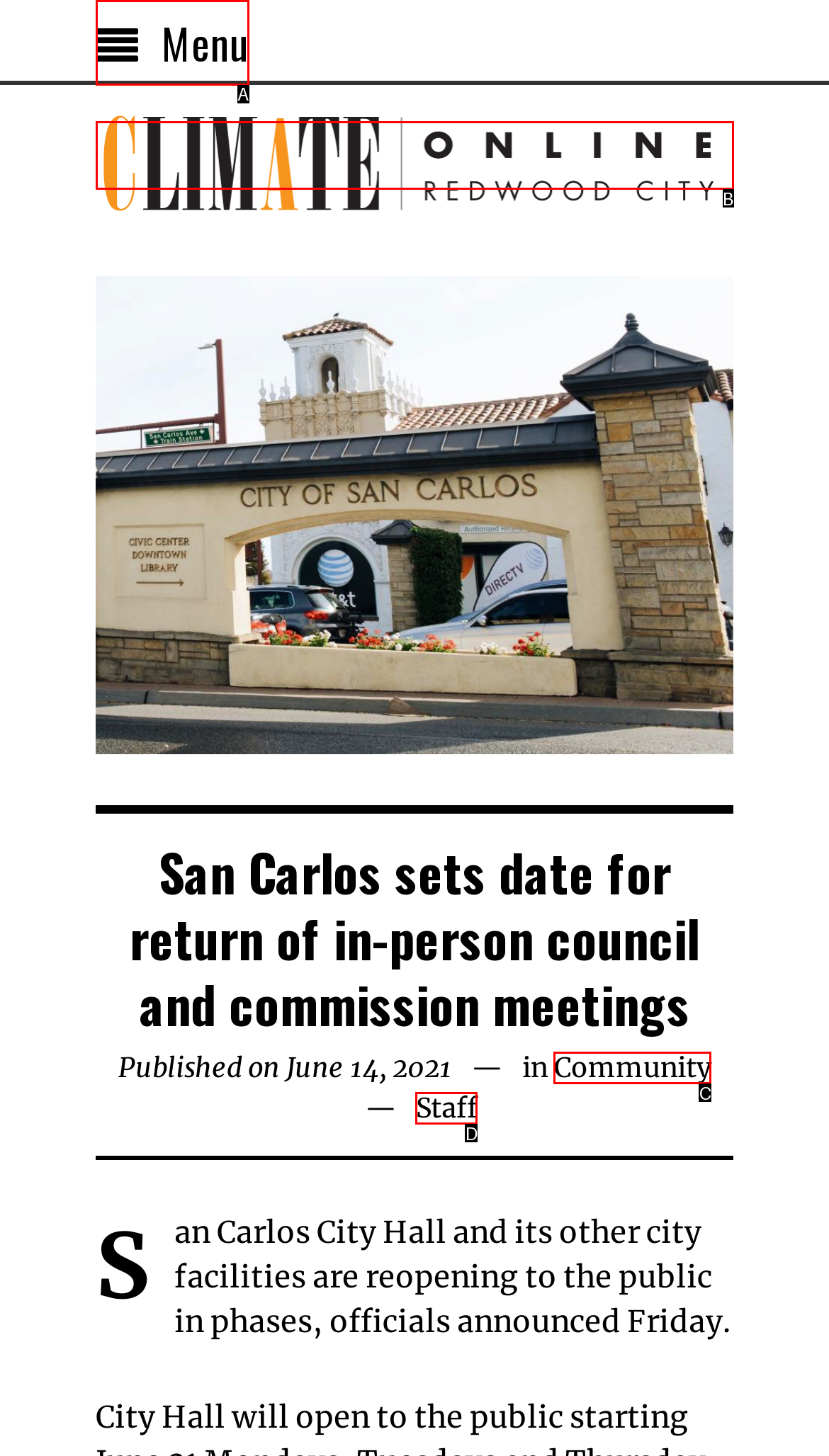Match the description: Staff to the correct HTML element. Provide the letter of your choice from the given options.

D